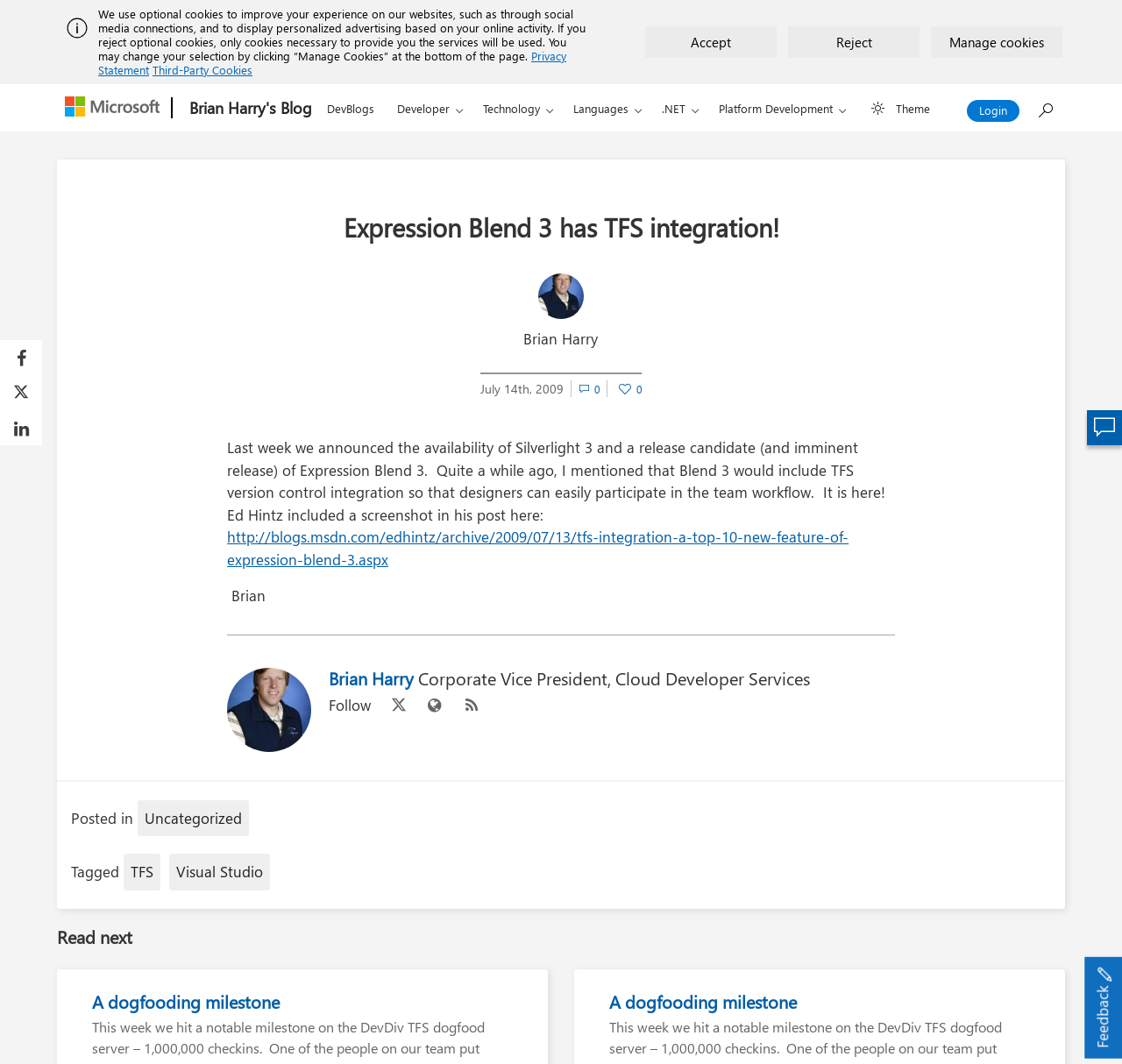Elaborate on the different components and information displayed on the webpage.

This webpage is a blog post titled "Expression Blend 3 has TFS integration!" by Brian Harry. At the top of the page, there is a notification bar with an alert message, an image, and a static text about optional cookies and personalized advertising. Below the notification bar, there are three buttons to manage cookies.

On the left side of the page, there are several links, including "Microsoft", "Brian Harry's Blog", and a navigation menu with various categories such as "DevBlogs", "Developer", "Technology", and more. There is also a button to select a light or dark theme.

In the main content area, the blog post is divided into several sections. The title of the post is "Expression Blend 3 has TFS integration!" and it is followed by a static text written by Brian Harry, dated July 14th, 2009. The text discusses the availability of Silverlight 3 and Expression Blend 3, and how Blend 3 includes TFS version control integration. There is a link to a related post by Ed Hintz.

Below the main content, there is a section with links to Brian Harry's Twitter profile, website, and RSS feed. There is also a footer section with links to categories and tags, including "Uncategorized Category", "TFS Tag", and "Visual Studio Tag". Additionally, there is a "Read next" section with two links to other blog posts.

On the right side of the page, there are social media links to share the post on Facebook, Twitter, and LinkedIn. There is also a button to provide feedback with a usabilla icon.